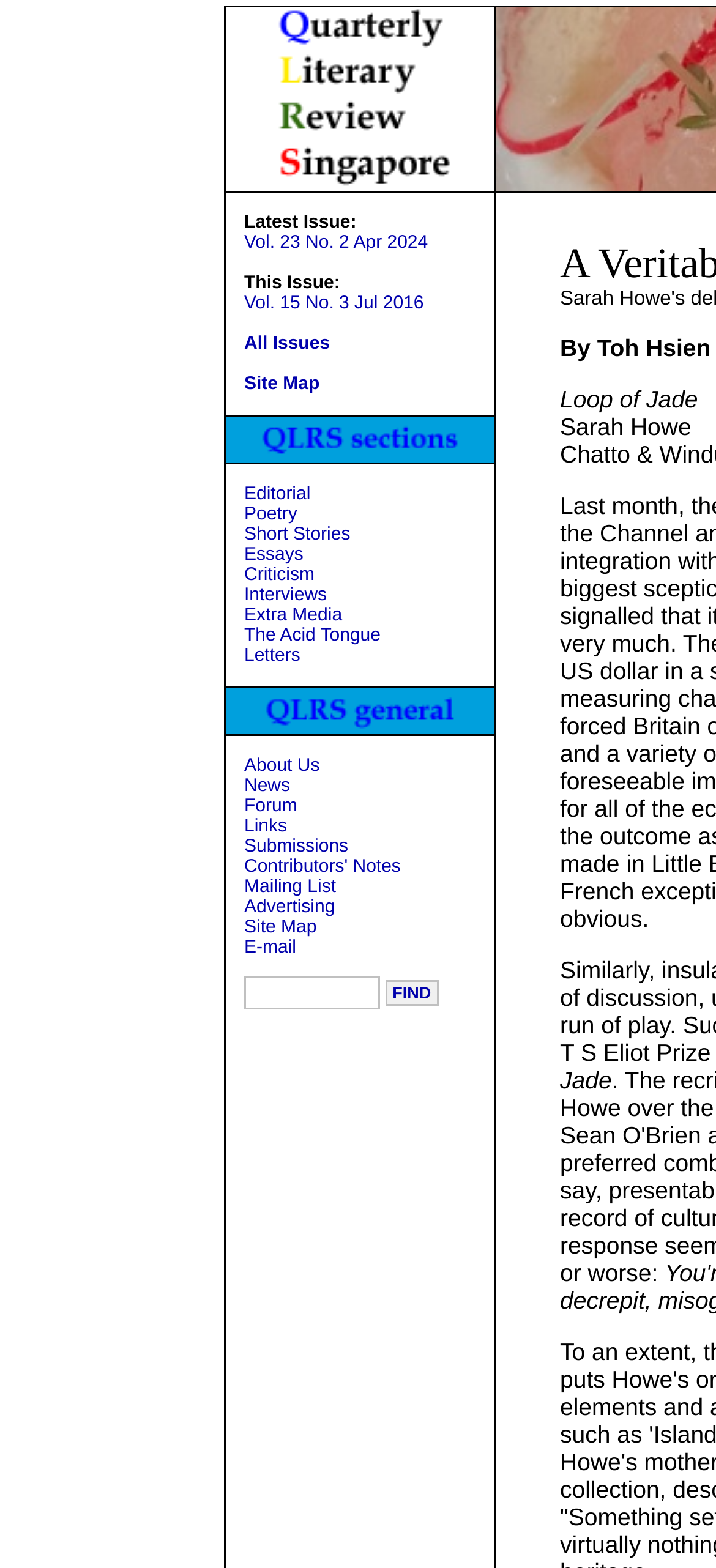Identify the bounding box for the given UI element using the description provided. Coordinates should be in the format (top-left x, top-left y, bottom-right x, bottom-right y) and must be between 0 and 1. Here is the description: Essays

[0.335, 0.348, 0.418, 0.361]